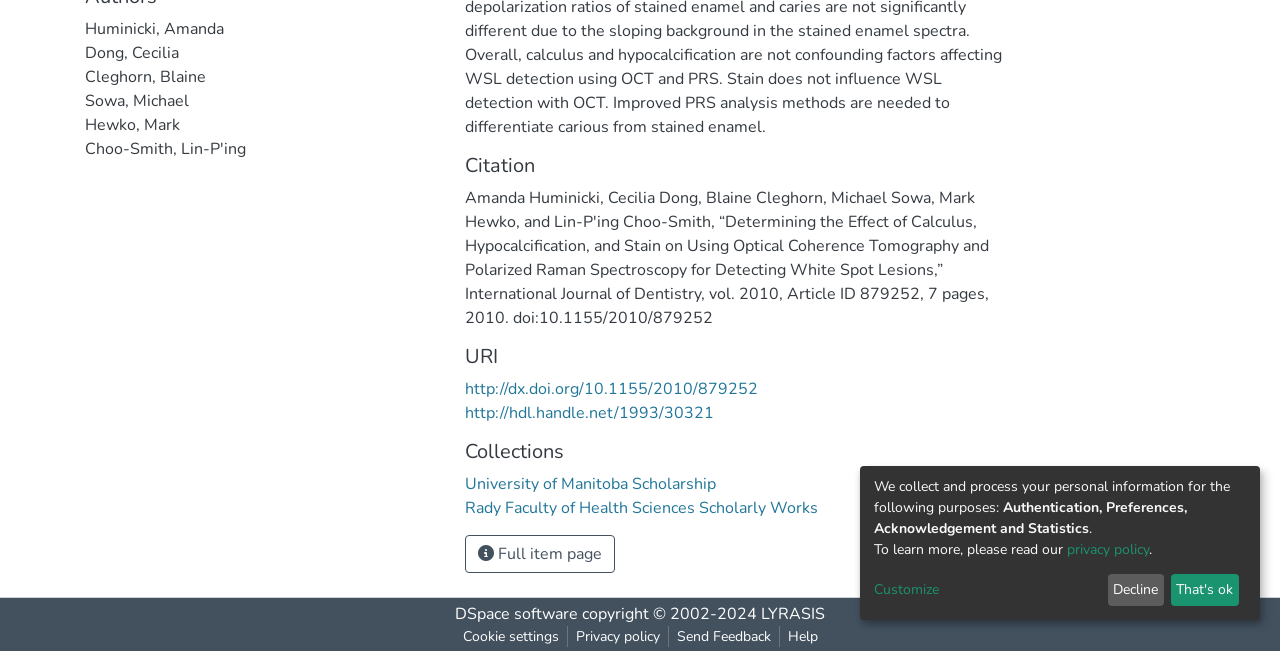Extract the bounding box of the UI element described as: "Send Feedback".

[0.522, 0.962, 0.608, 0.994]